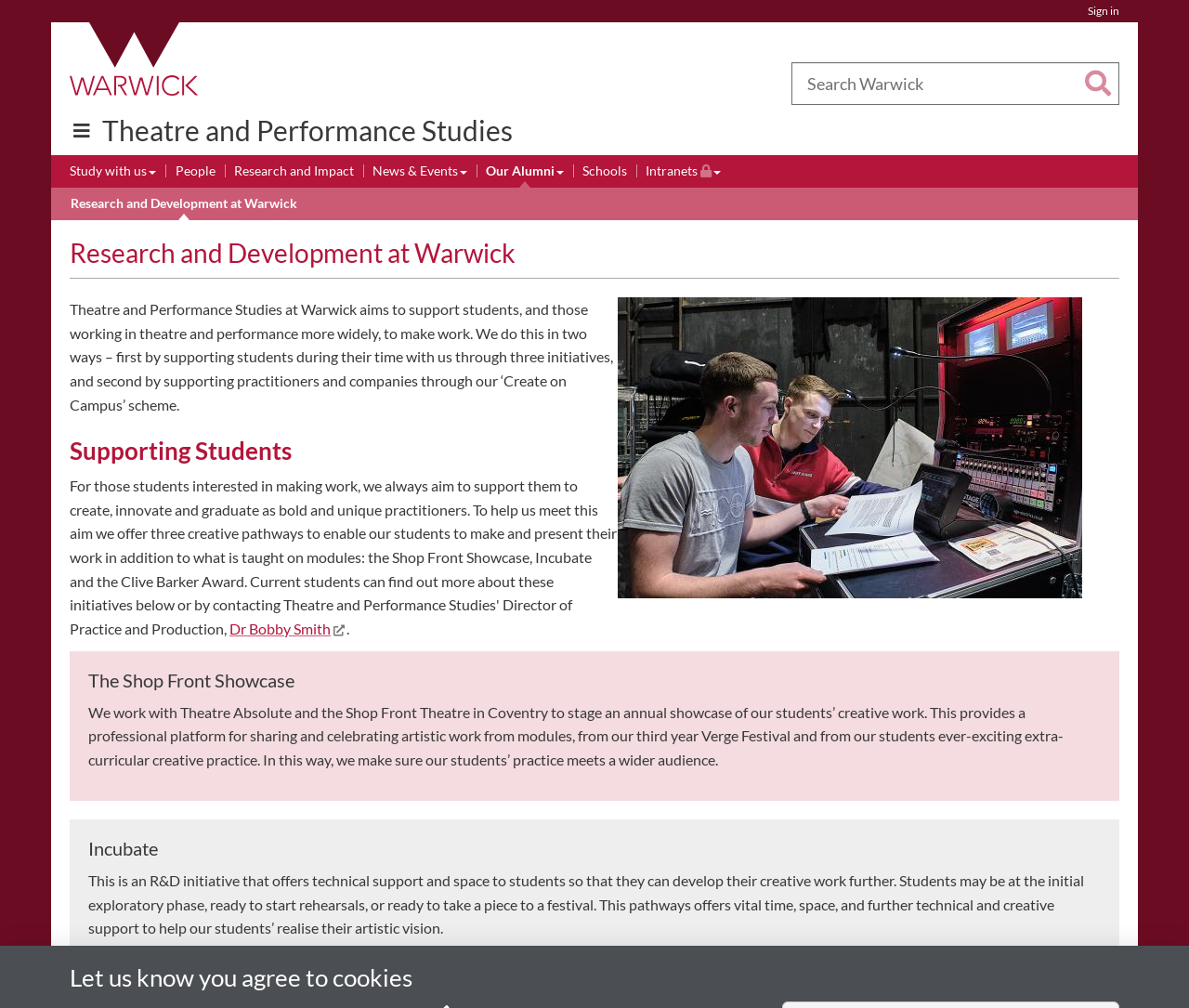Please specify the bounding box coordinates in the format (top-left x, top-left y, bottom-right x, bottom-right y), with values ranging from 0 to 1. Identify the bounding box for the UI component described as follows: Intranets(Restricted permissions)

[0.543, 0.16, 0.606, 0.181]